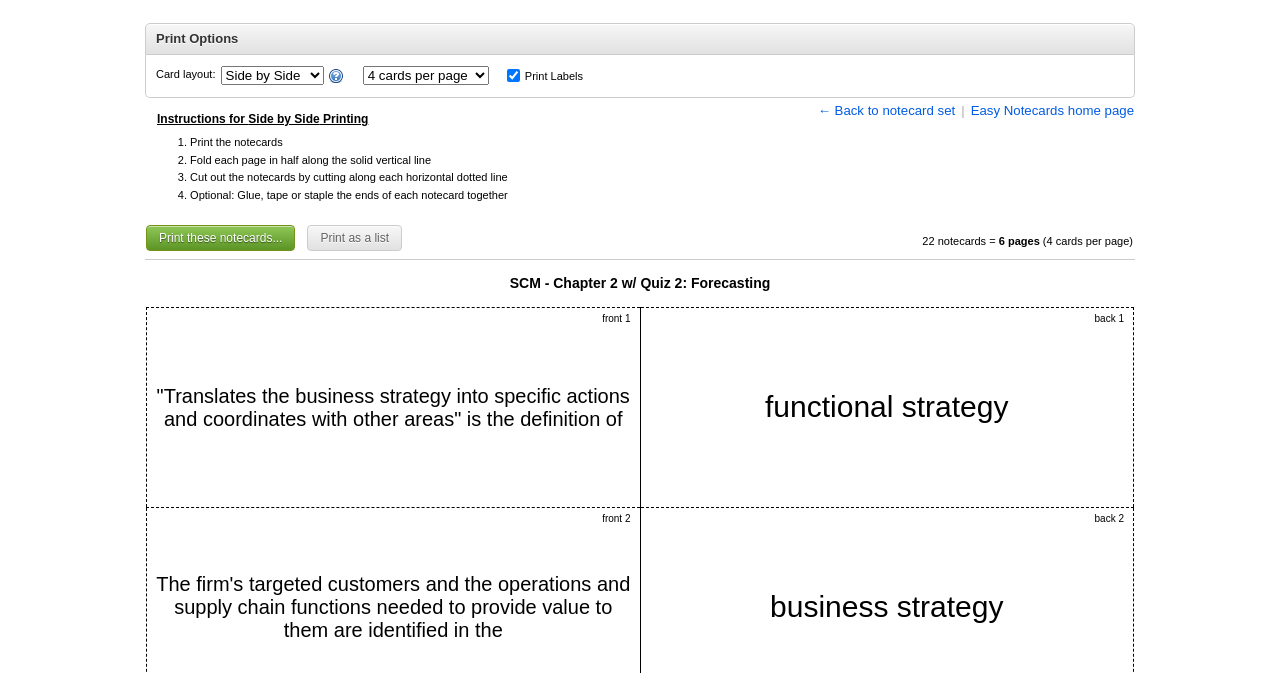How many cards are there per page?
Look at the image and answer the question with a single word or phrase.

4